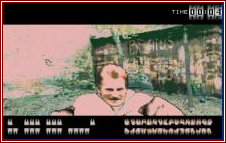What does the bottom section of the screen feature?
Based on the screenshot, answer the question with a single word or phrase.

Array of text